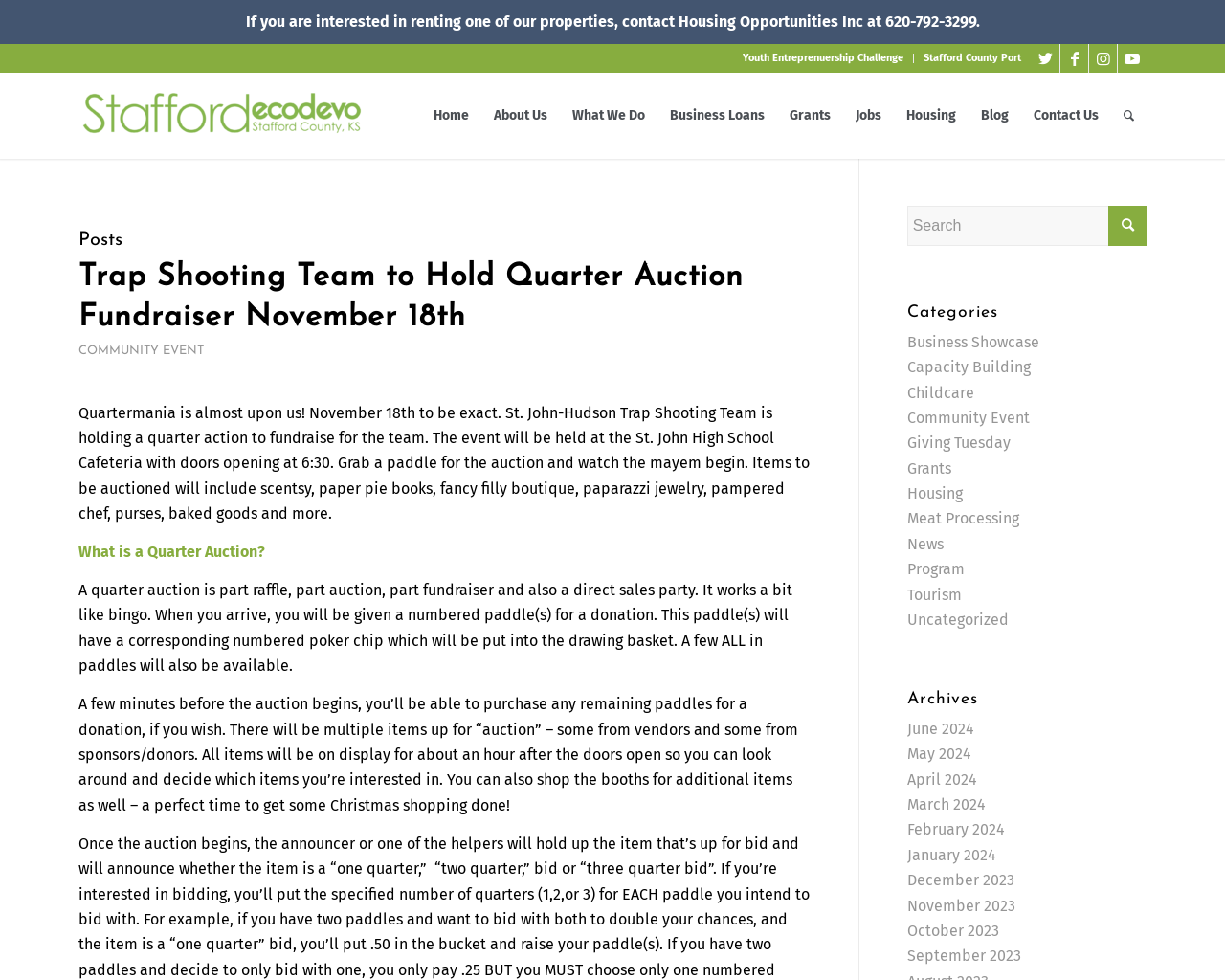What is the phone number to contact for renting properties?
Based on the visual, give a brief answer using one word or a short phrase.

620-792-3299